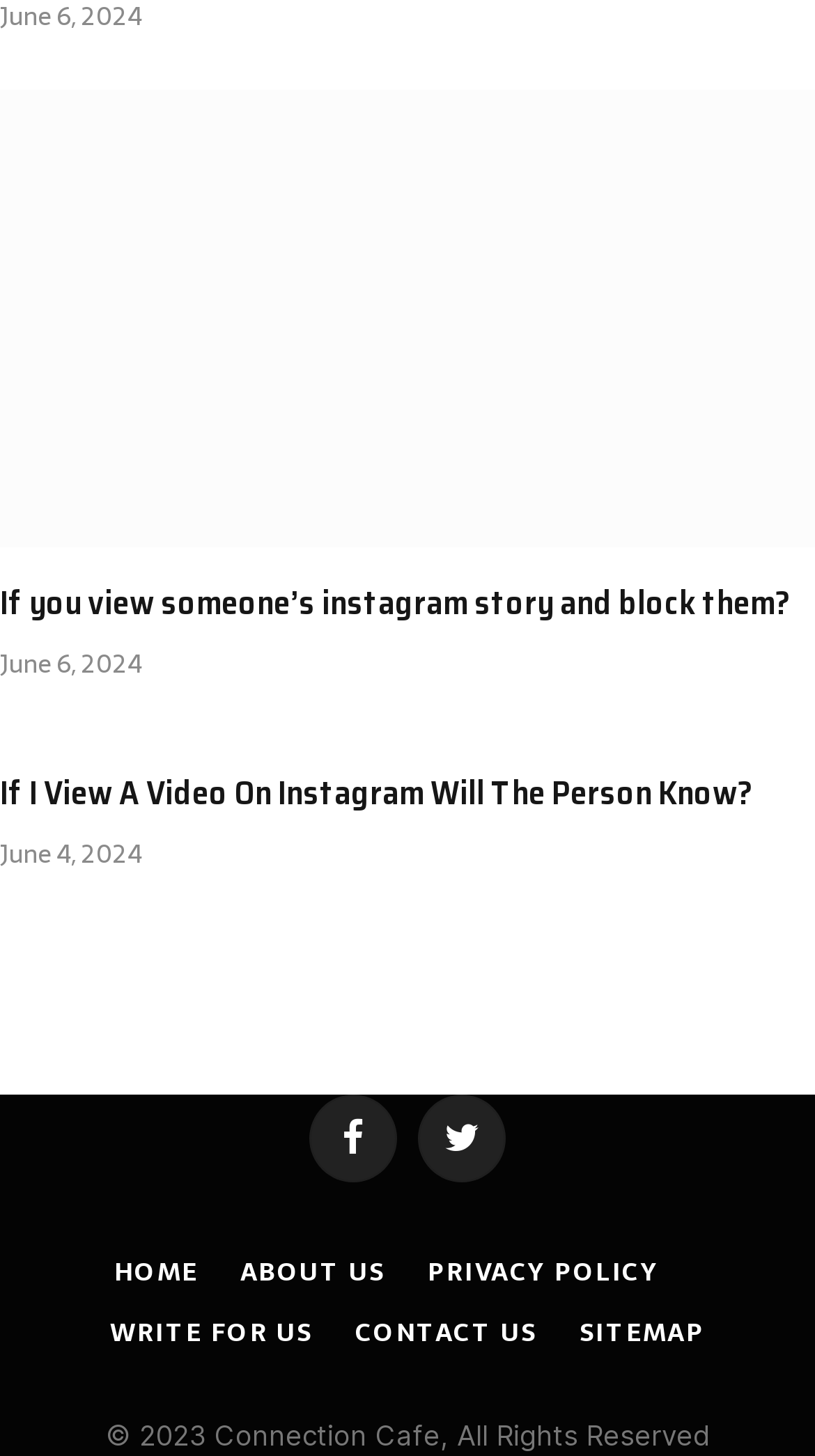Please provide the bounding box coordinates for the element that needs to be clicked to perform the following instruction: "Go to the home page". The coordinates should be given as four float numbers between 0 and 1, i.e., [left, top, right, bottom].

[0.14, 0.859, 0.243, 0.888]